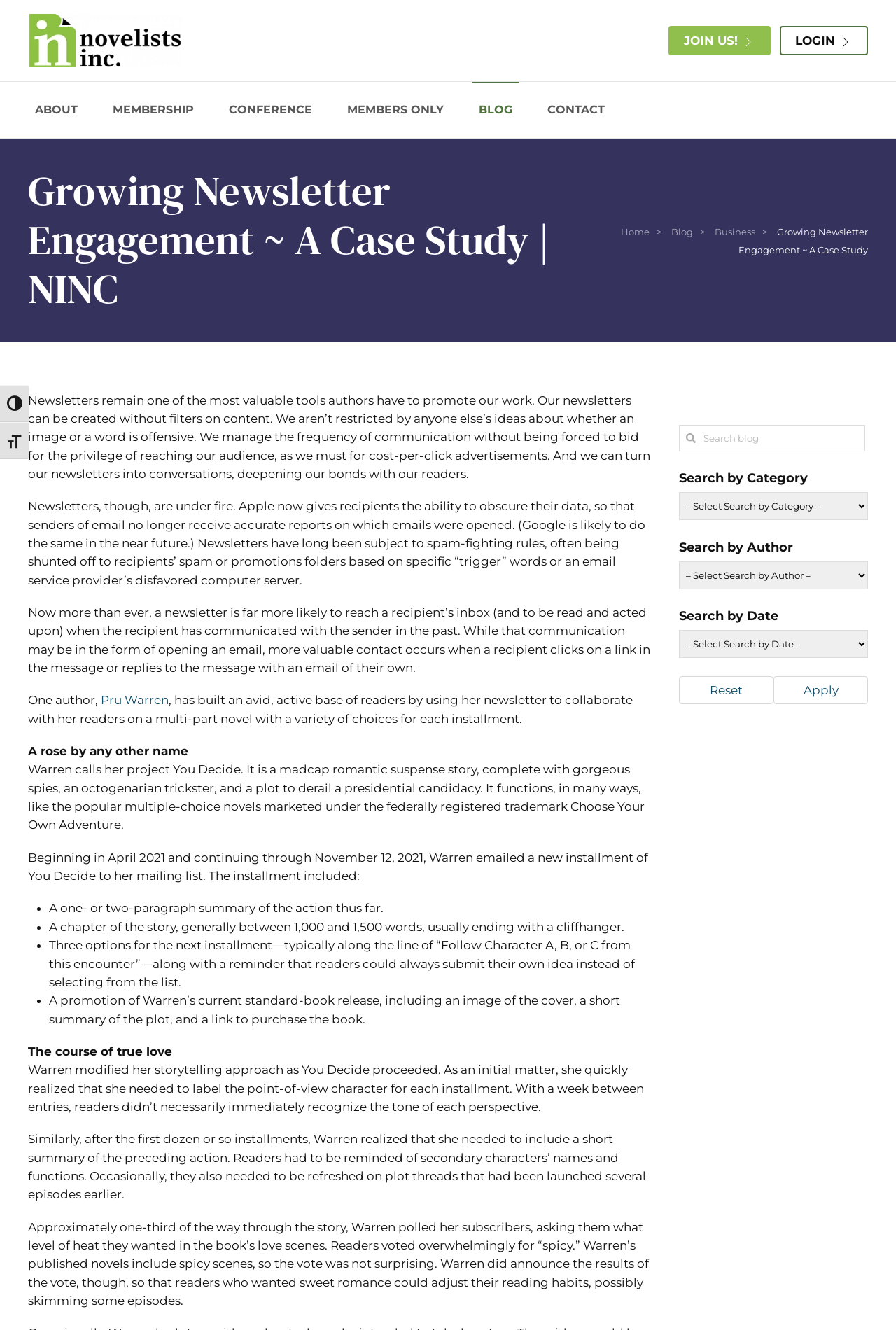What is the purpose of the newsletter? Please answer the question using a single word or phrase based on the image.

To promote work